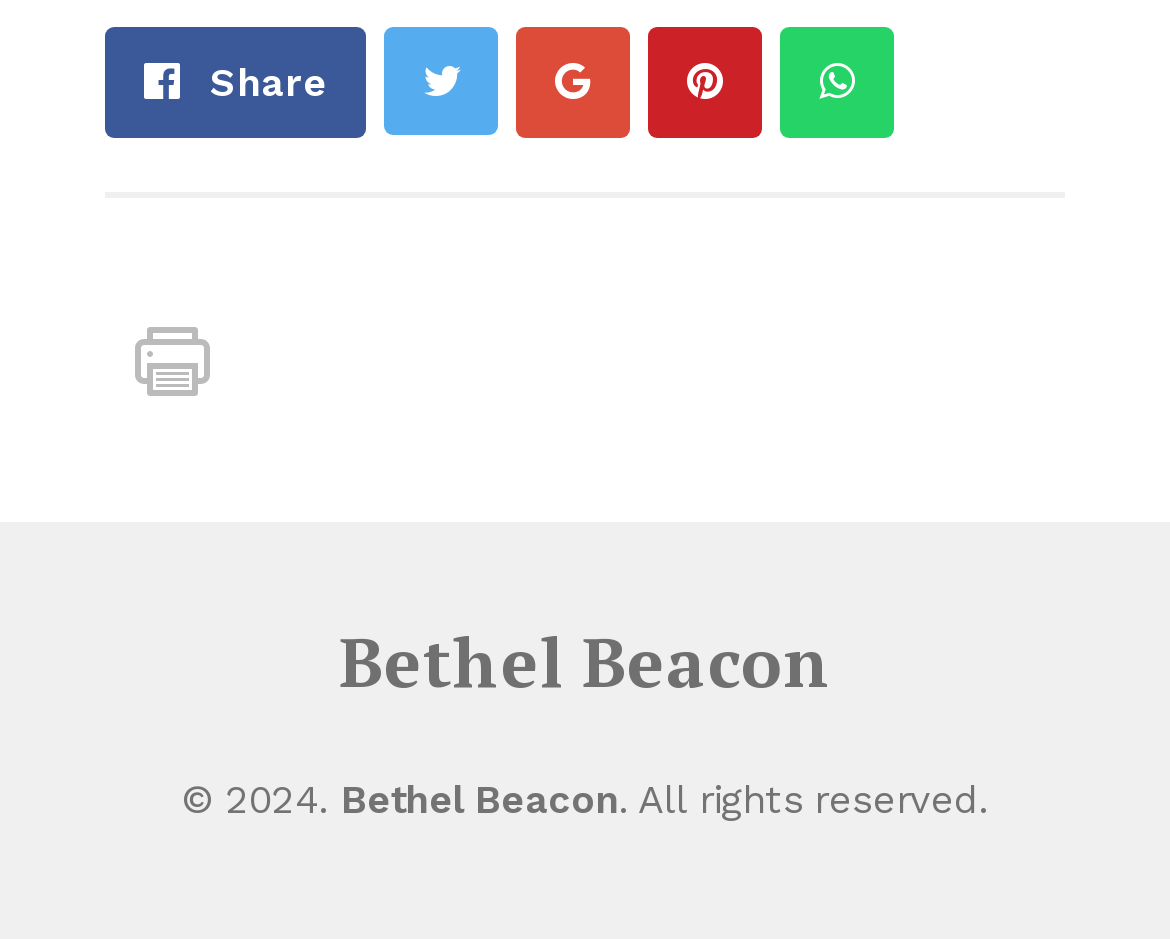Show the bounding box coordinates of the region that should be clicked to follow the instruction: "Send with WhatsApp."

[0.667, 0.028, 0.764, 0.147]